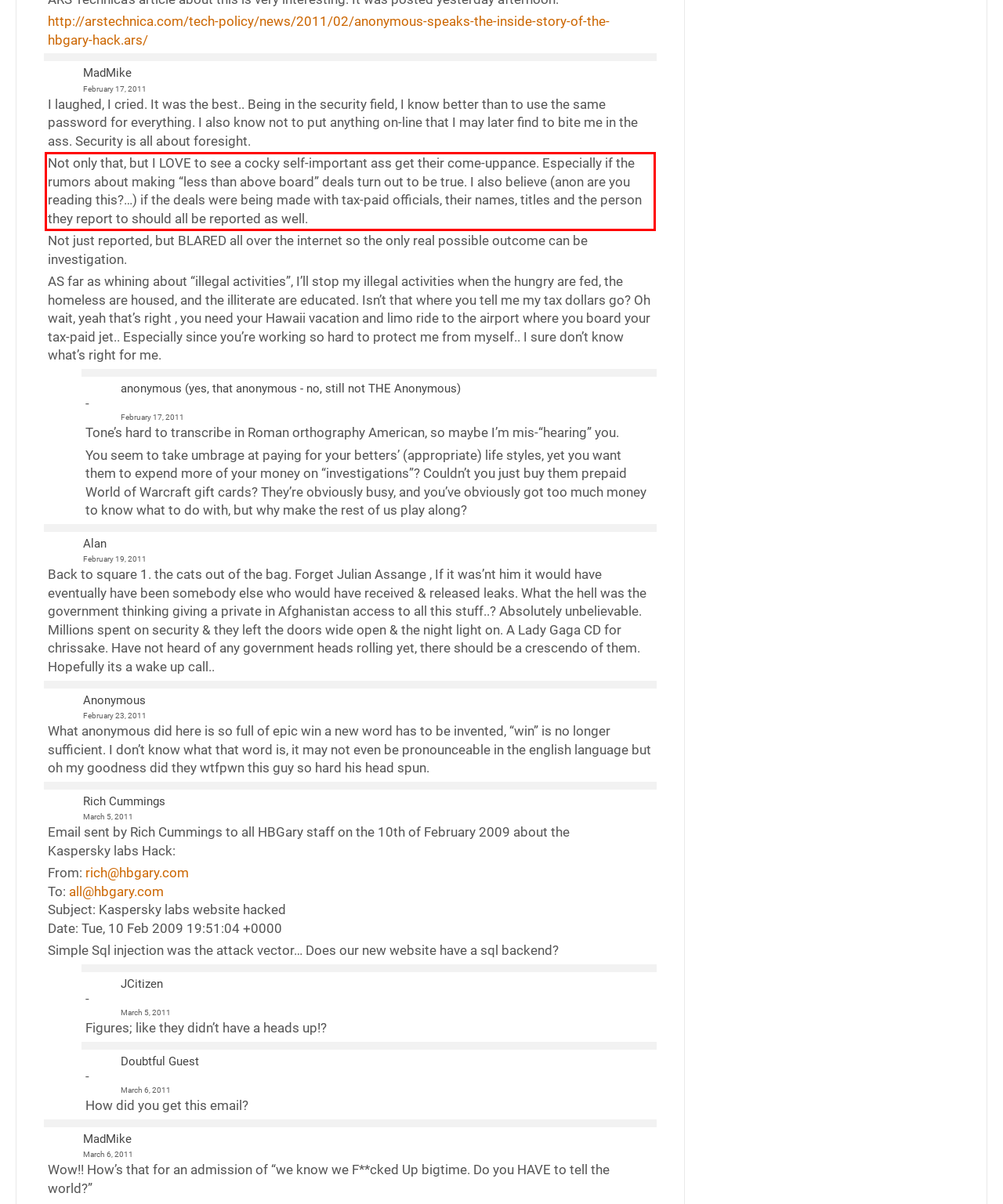Identify and extract the text within the red rectangle in the screenshot of the webpage.

Not only that, but I LOVE to see a cocky self-important ass get their come-uppance. Especially if the rumors about making “less than above board” deals turn out to be true. I also believe (anon are you reading this?…) if the deals were being made with tax-paid officials, their names, titles and the person they report to should all be reported as well.